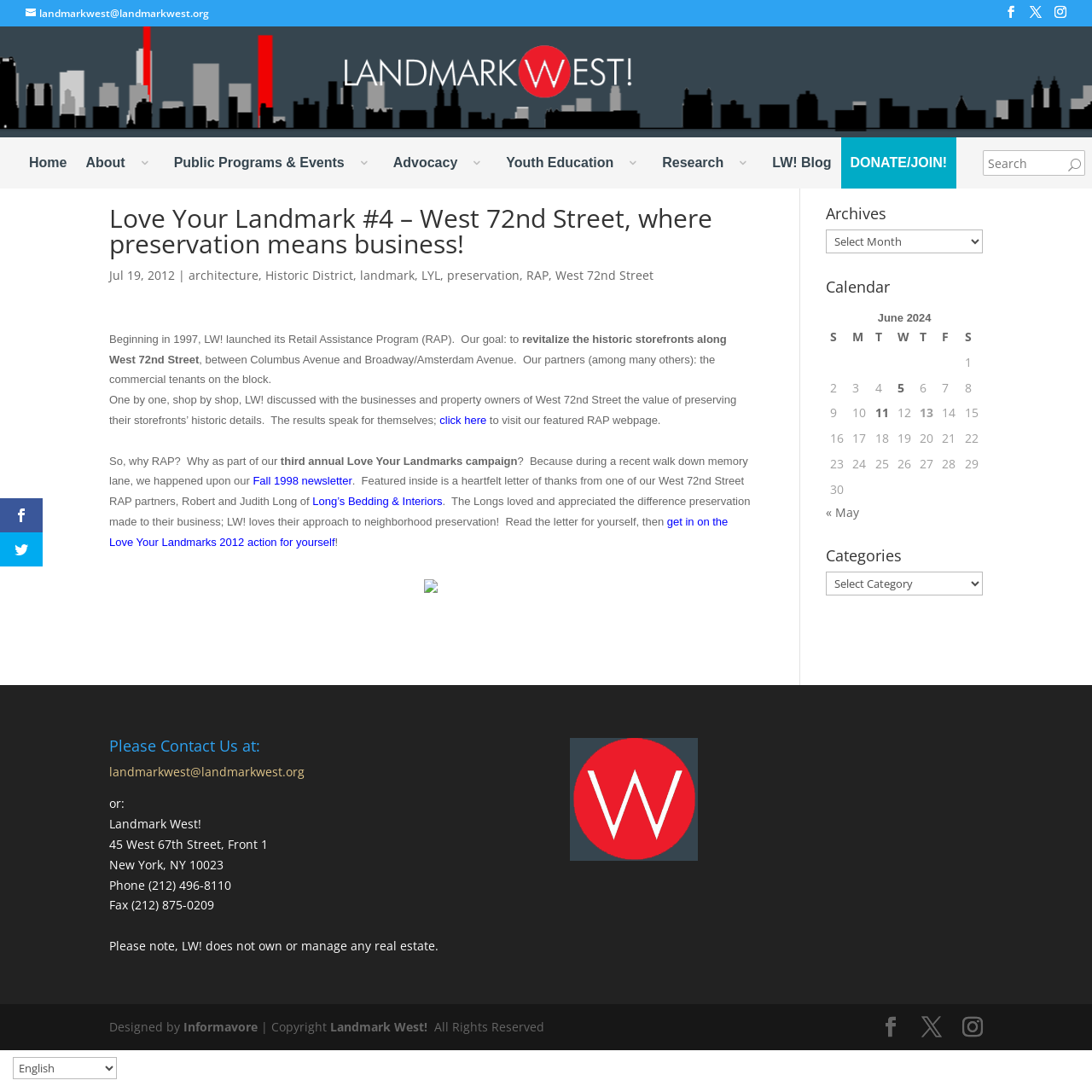Create a detailed summary of all the visual and textual information on the webpage.

This webpage is about Landmark West, a preservation organization, and its "Love Your Landmark" campaign. At the top, there is a navigation menu with links to "Home", "About", "Public Programs & Events", "Advocacy", "Youth Education", "Research", "LW! Blog", and "DONATE/JOIN!". On the top right, there are three buttons with icons, possibly for social media or sharing.

Below the navigation menu, there is a main content area with an article about "Love Your Landmark #4 – West 72nd Street, where preservation means business!". The article has a heading, a date "Jul 19, 2012", and several paragraphs of text describing the Retail Assistance Program (RAP) and its goal to revitalize historic storefronts along West 72nd Street. There are also links to related topics, such as "architecture", "Historic District", "landmark", and "preservation".

On the right side of the main content area, there are two sections: "Archives" and "Calendar". The "Archives" section has a heading and a combobox, while the "Calendar" section has a heading and a table showing the calendar for June 2024.

At the bottom of the page, there is a search bar with a magnifying glass icon and a "Search" button.